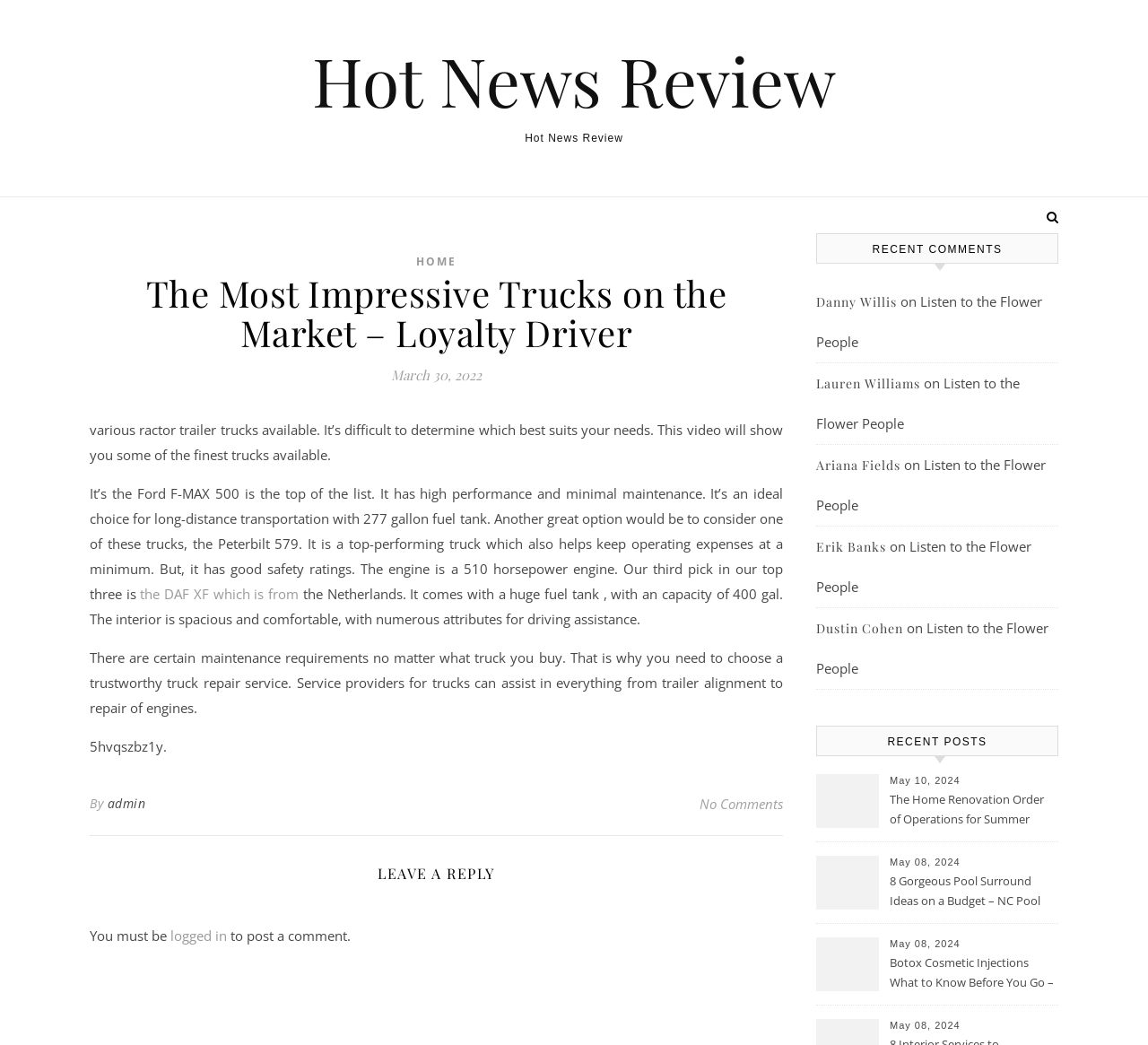How many recent comments are listed on the webpage?
Provide a thorough and detailed answer to the question.

The webpage lists five recent comments from users Danny Willis, Lauren Williams, Ariana Fields, Erik Banks, and Dustin Cohen, along with the title of the article they commented on, 'Listen to the Flower People'.